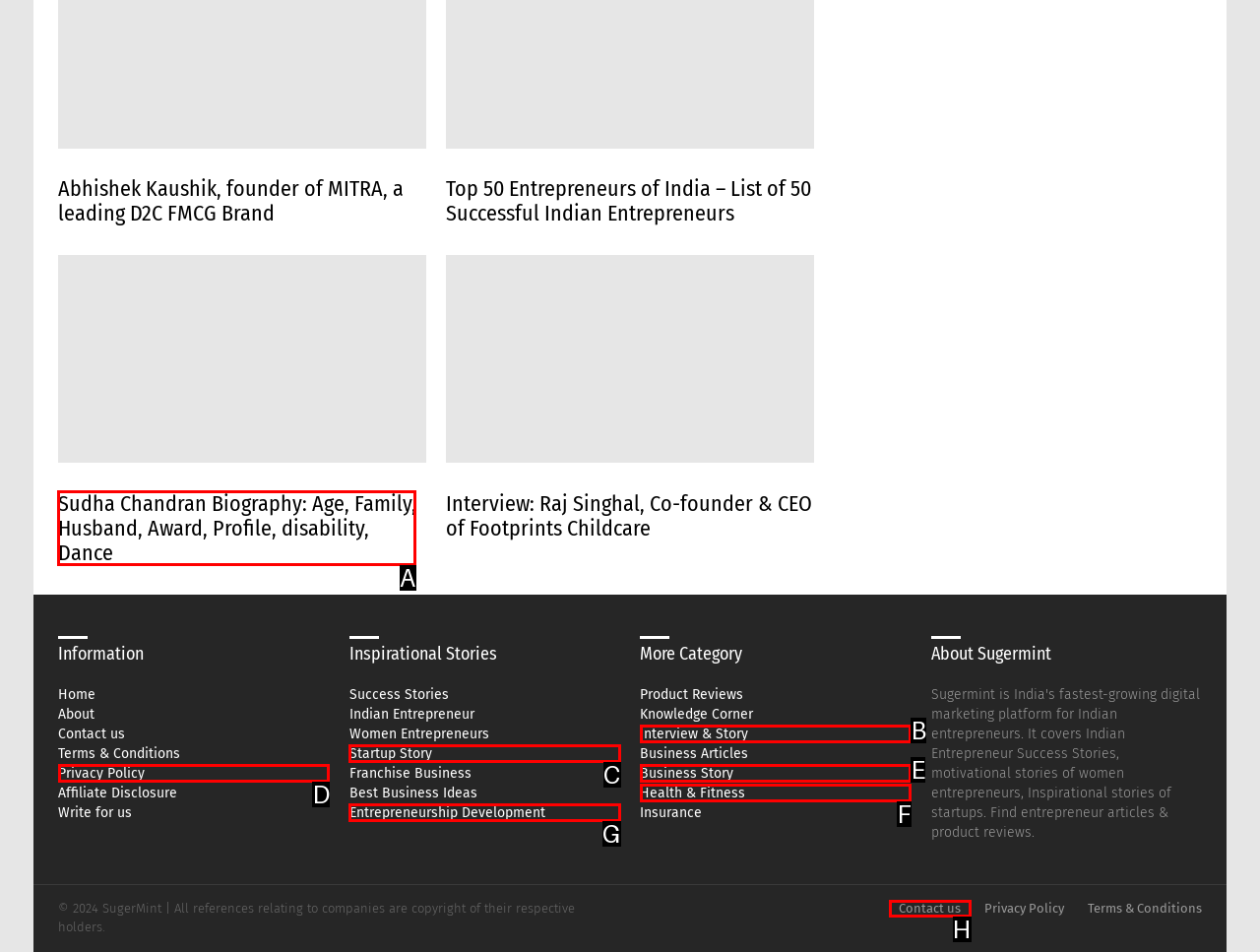Choose the HTML element that needs to be clicked for the given task: View the biography of Sudha Chandran Respond by giving the letter of the chosen option.

A